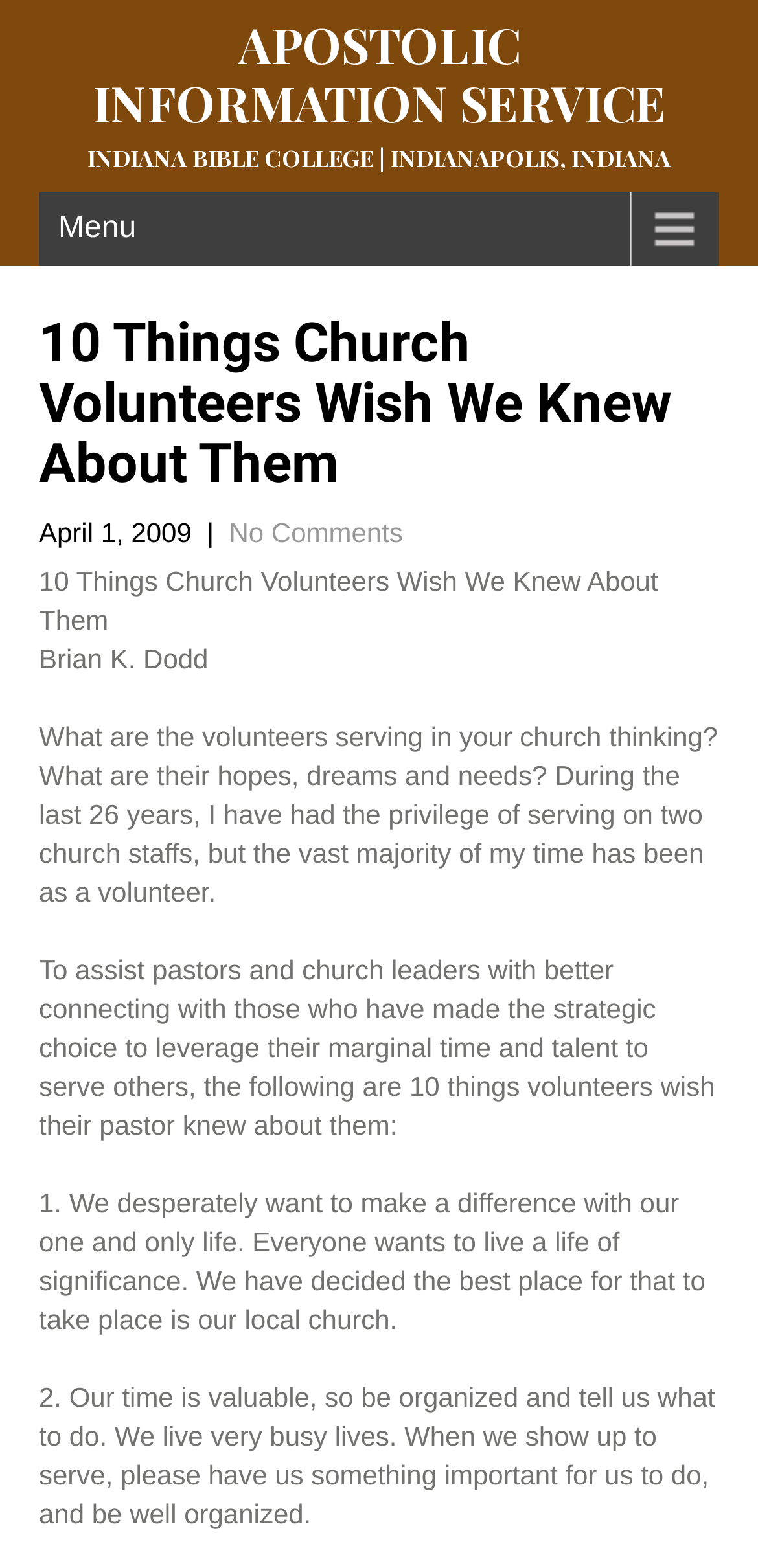Write an extensive caption that covers every aspect of the webpage.

This webpage appears to be a blog post or article discussing the thoughts and needs of church volunteers. At the top of the page, there is a header section that spans the entire width, containing a link to "APOSTOLIC INFORMATION SERVICE INDIANA BIBLE COLLEGE | INDIANAPOLIS, INDIANA" and a button labeled "Menu". Below the header, there is a heading that reads "10 Things Church Volunteers Wish We Knew About Them". 

To the right of the heading, there is a date "April 1, 2009" and a separator, followed by a link labeled "No Comments". The main content of the page starts below this section, with the title "10 Things Church Volunteers Wish We Knew About Them" again, followed by the author's name "Brian K. Dodd". 

The article begins with a brief introduction, explaining the author's experience as a volunteer and the purpose of the post. The main content is divided into sections, with each section starting with a numbered point, such as "1. We desperately want to make a difference with our one and only life." and "2. Our time is valuable, so be organized and tell us what to do.". These sections are stacked vertically, with each section taking up a significant portion of the page width.